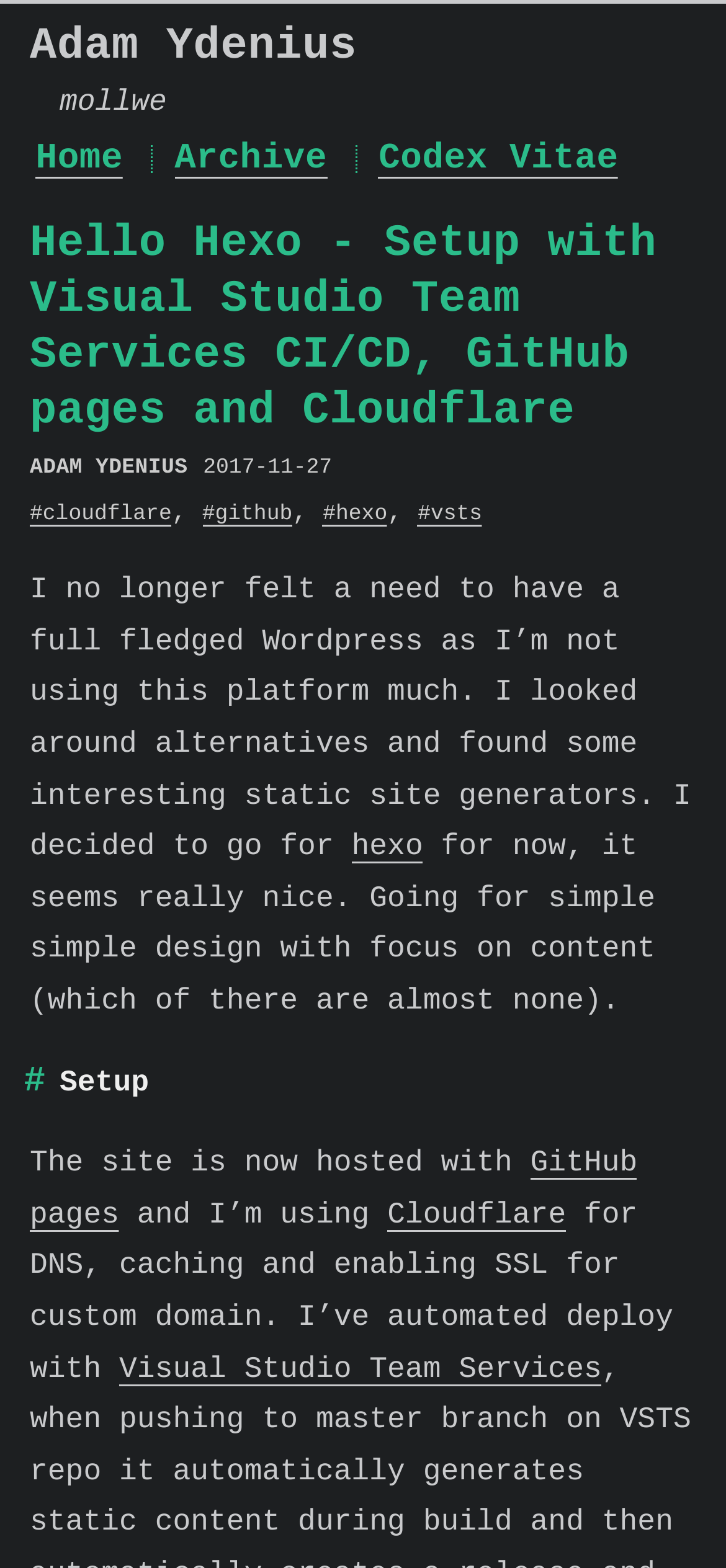What is the author's name?
Please give a detailed and elaborate answer to the question.

The author's name is mentioned in the heading 'Adam Ydenius' at the top of the webpage, and also in the static text 'ADAM YDENIUS' later on the page.